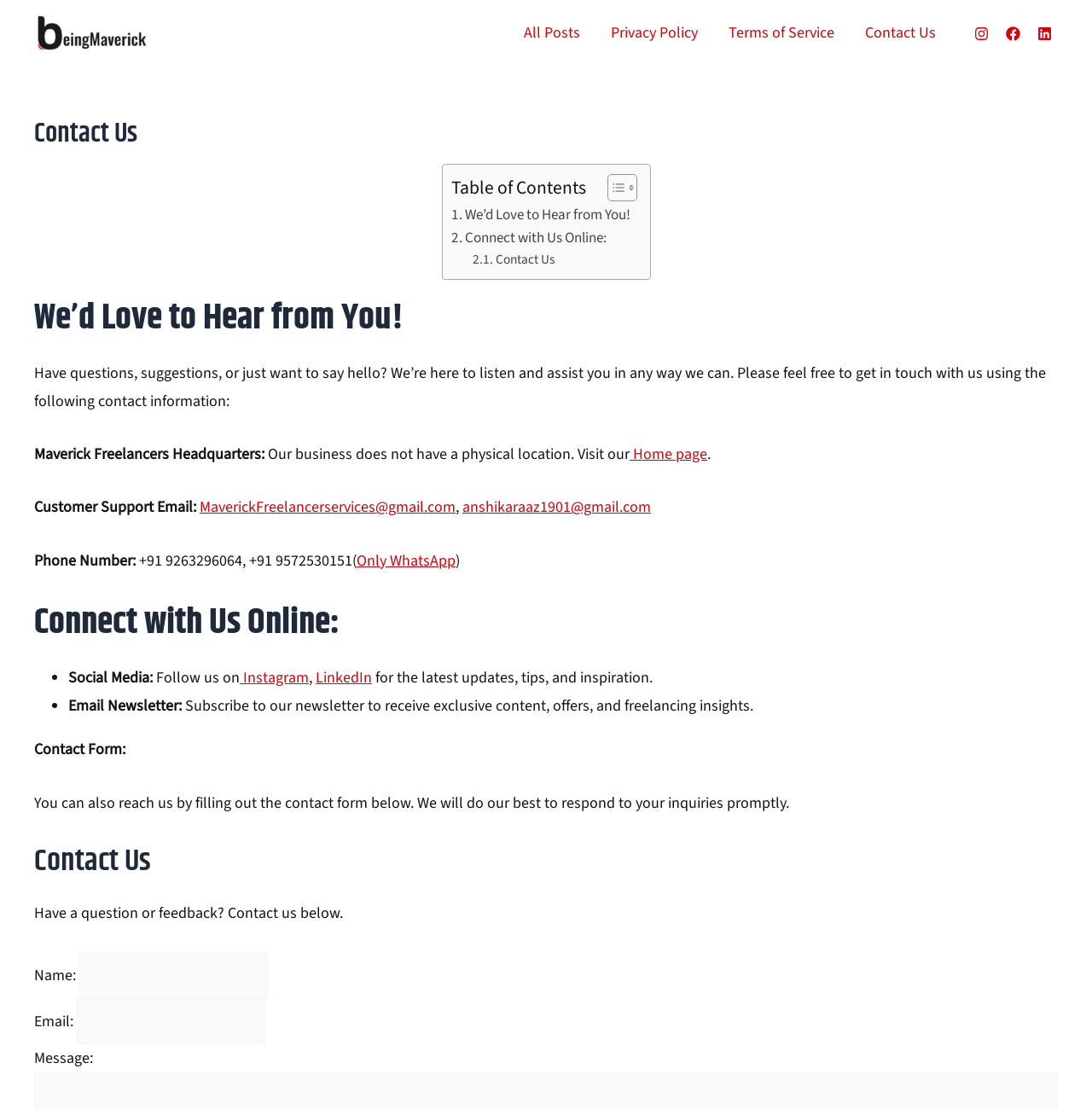Given the content of the image, can you provide a detailed answer to the question?
What is the email address provided for customer support?

I found the email addresses by looking at the section 'Customer Support Email:' which lists two email addresses, MaverickFreelancerservices@gmail.com and anshikaraaz1901@gmail.com, as contact points for customer support.